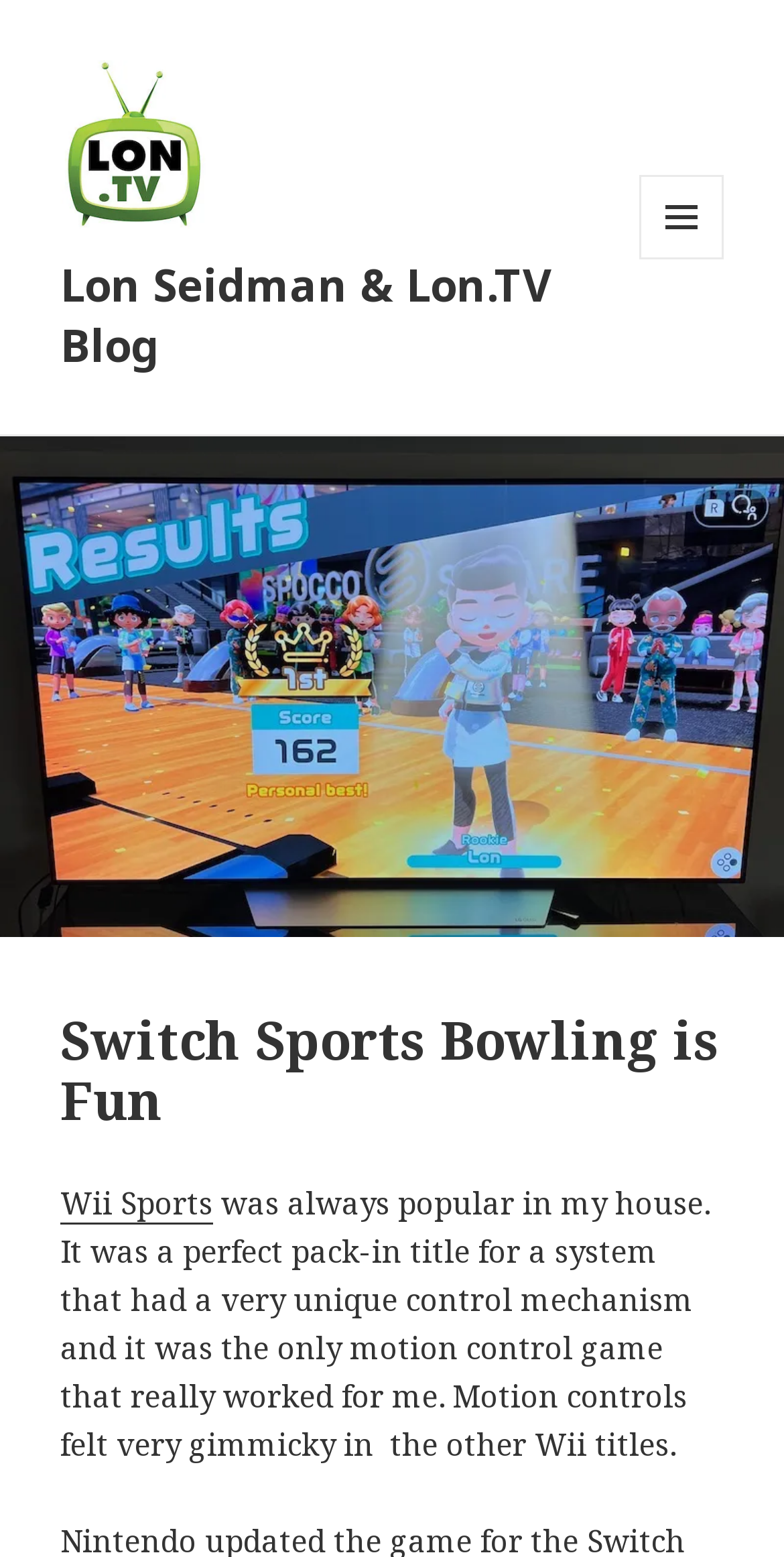Refer to the image and provide a thorough answer to this question:
What is the author of the blog?

The author of the blog can be determined by looking at the top-left corner of the webpage, where the link 'Lon Seidman & Lon.TV Blog' is located, indicating that Lon Seidman is the author of the blog.